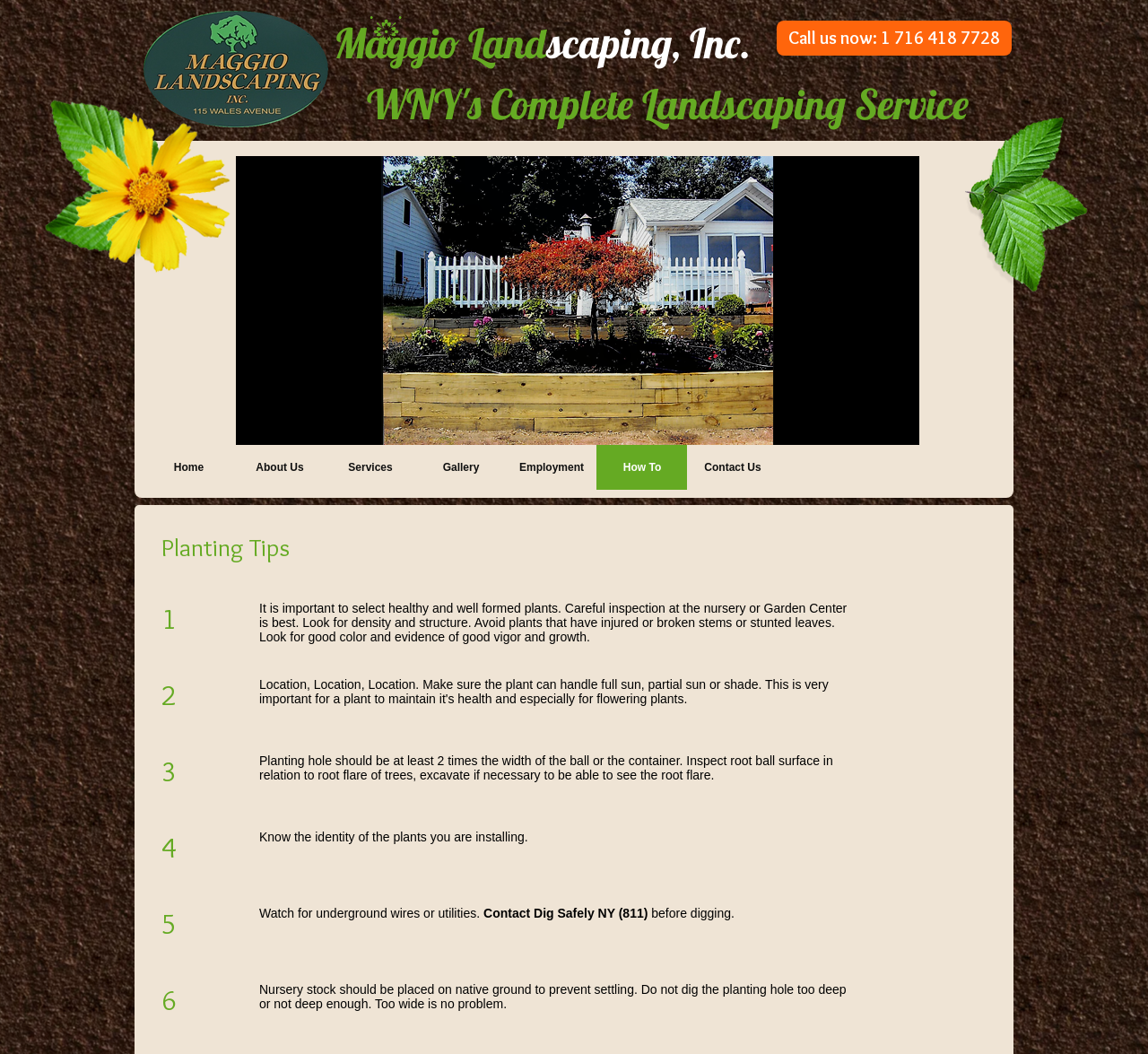Determine the bounding box coordinates for the area that should be clicked to carry out the following instruction: "Read the planting tips".

[0.141, 0.505, 0.844, 0.534]